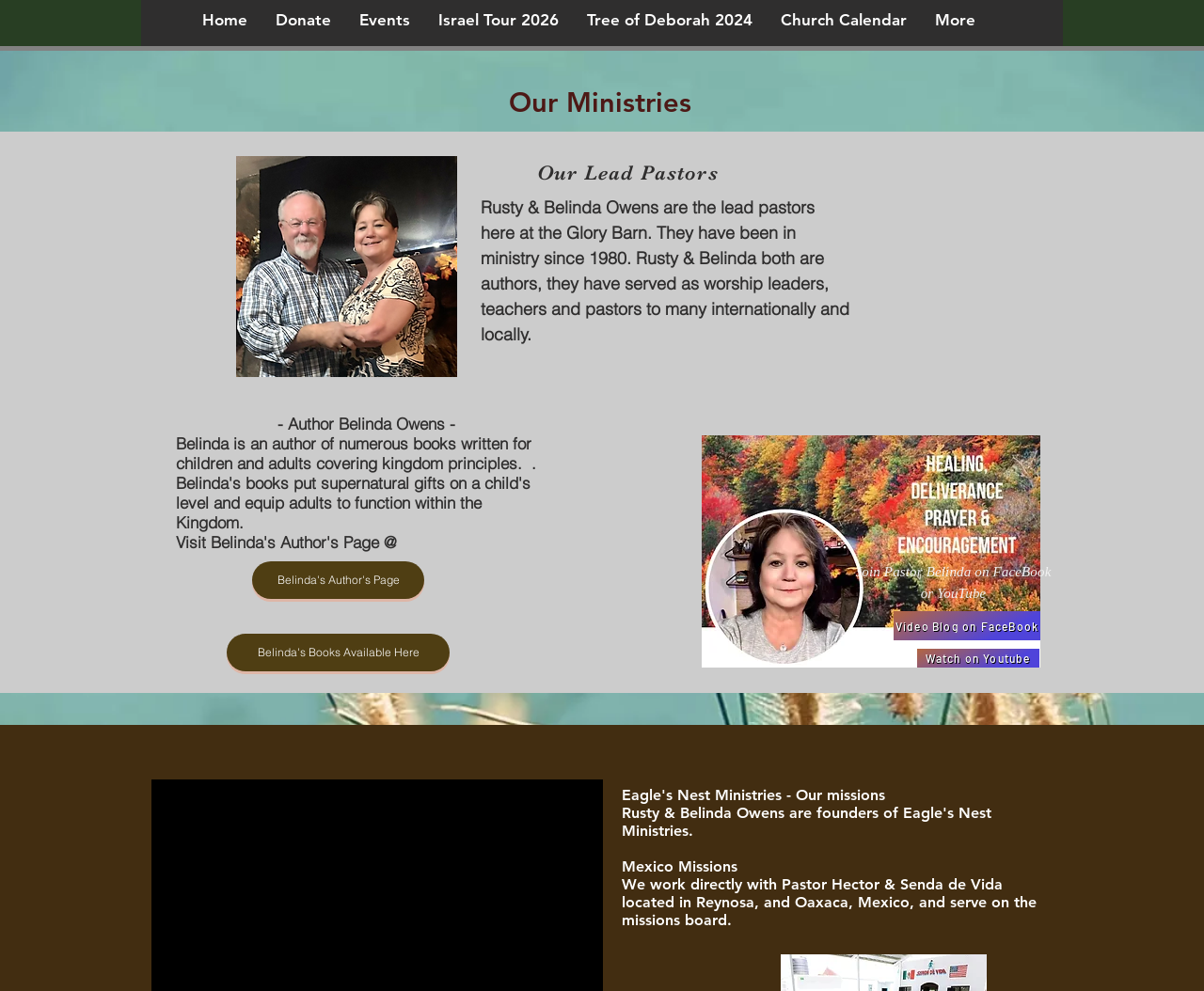Determine the bounding box coordinates for the UI element matching this description: "Video Blog on FaceBook".

[0.742, 0.617, 0.864, 0.646]